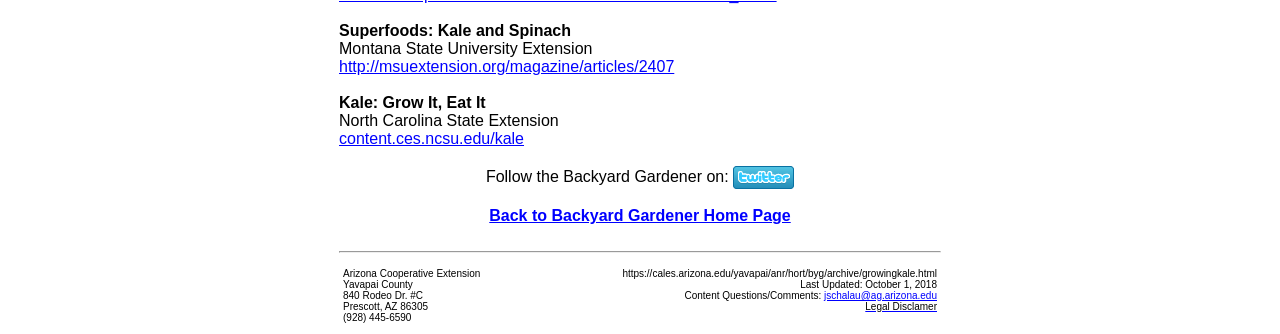What is the topic of the webpage?
Please provide a comprehensive answer to the question based on the webpage screenshot.

The topic of the webpage is 'Superfoods: Kale and Spinach' as indicated by the StaticText element with the text 'Superfoods: Kale and Spinach' at the top of the page.